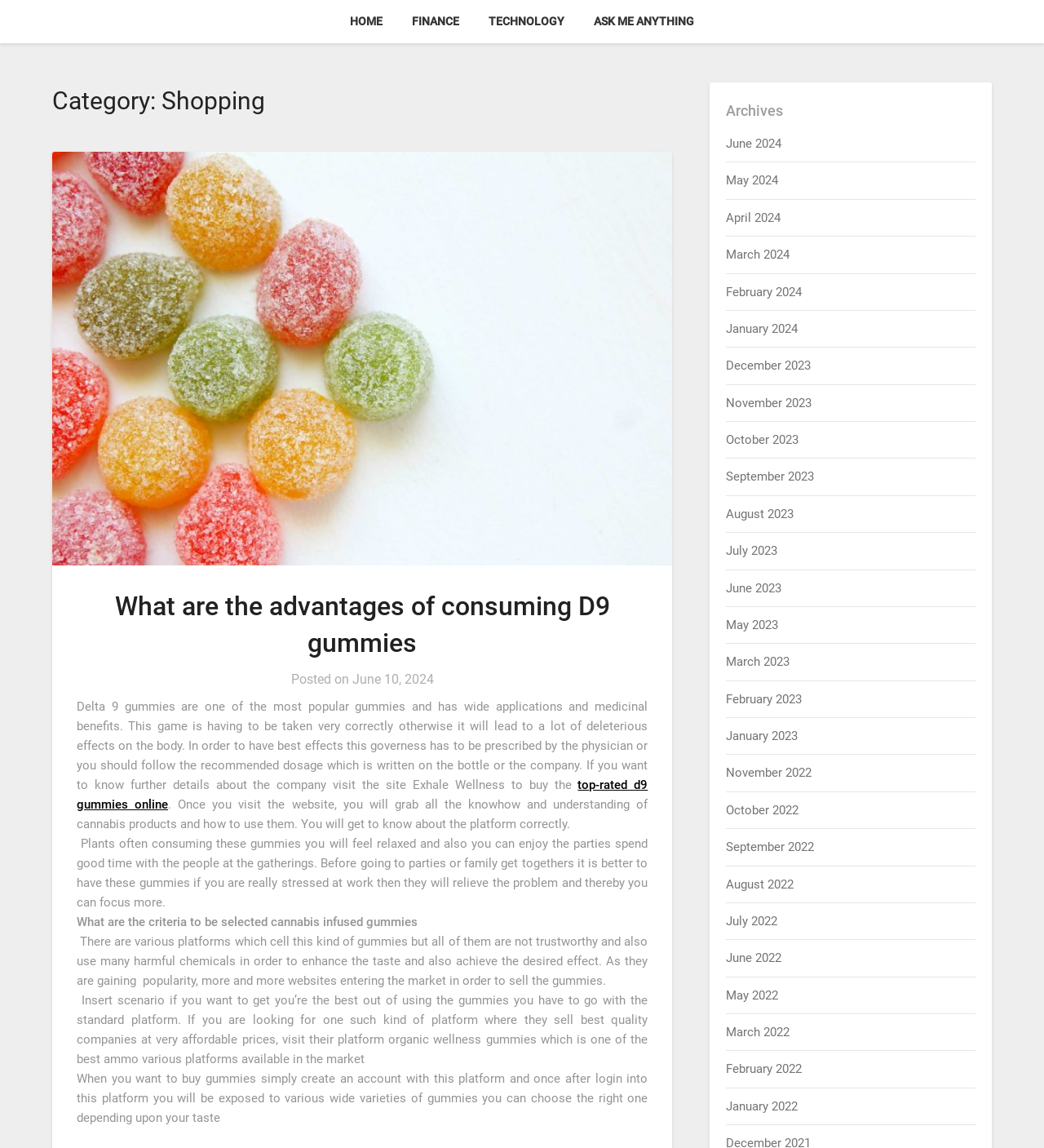Please determine the bounding box coordinates of the element's region to click for the following instruction: "Visit Exhale Wellness website".

[0.073, 0.677, 0.621, 0.707]